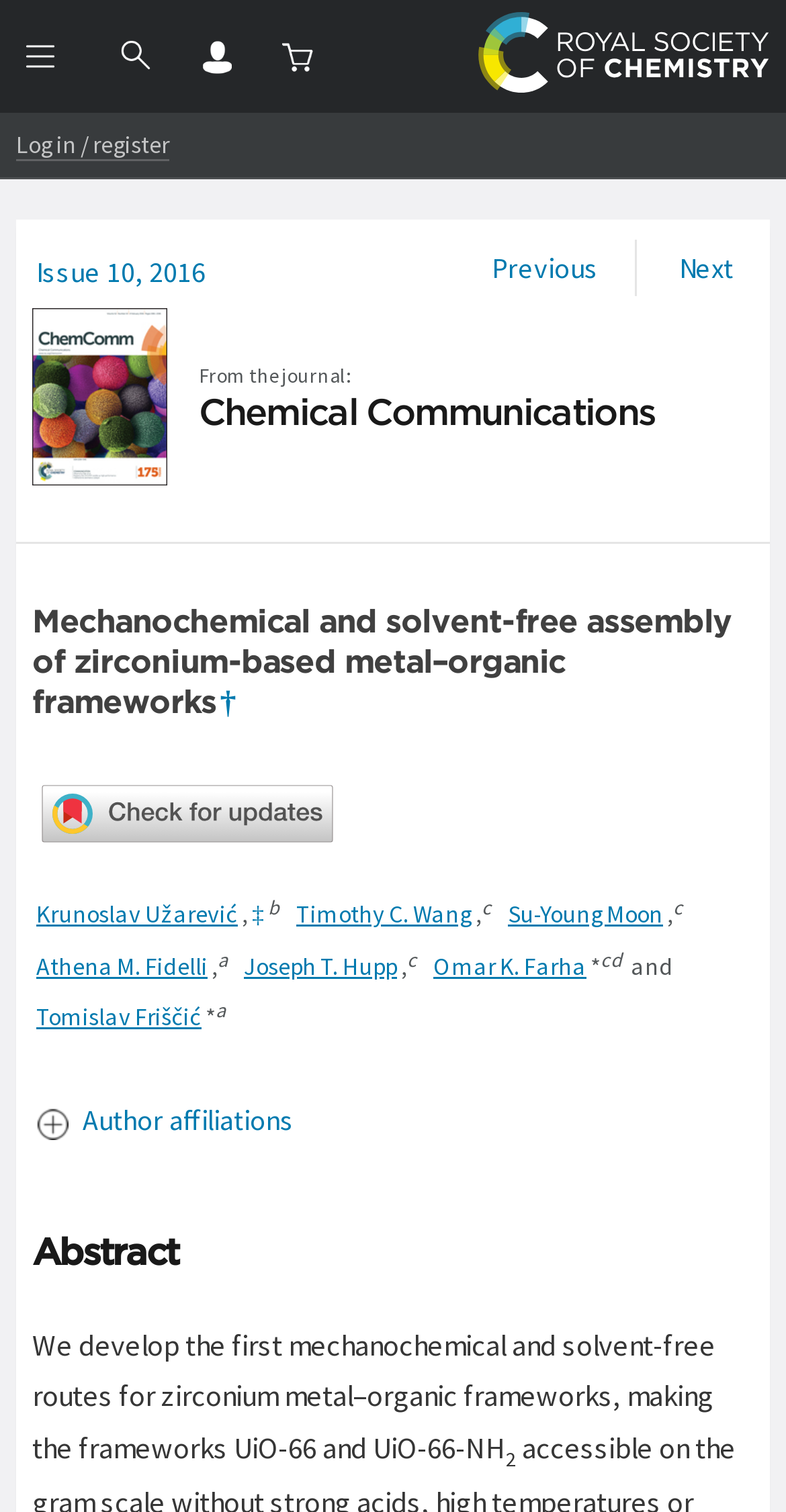Pinpoint the bounding box coordinates of the clickable area necessary to execute the following instruction: "Check for updates". The coordinates should be given as four float numbers between 0 and 1, namely [left, top, right, bottom].

[0.041, 0.514, 0.436, 0.566]